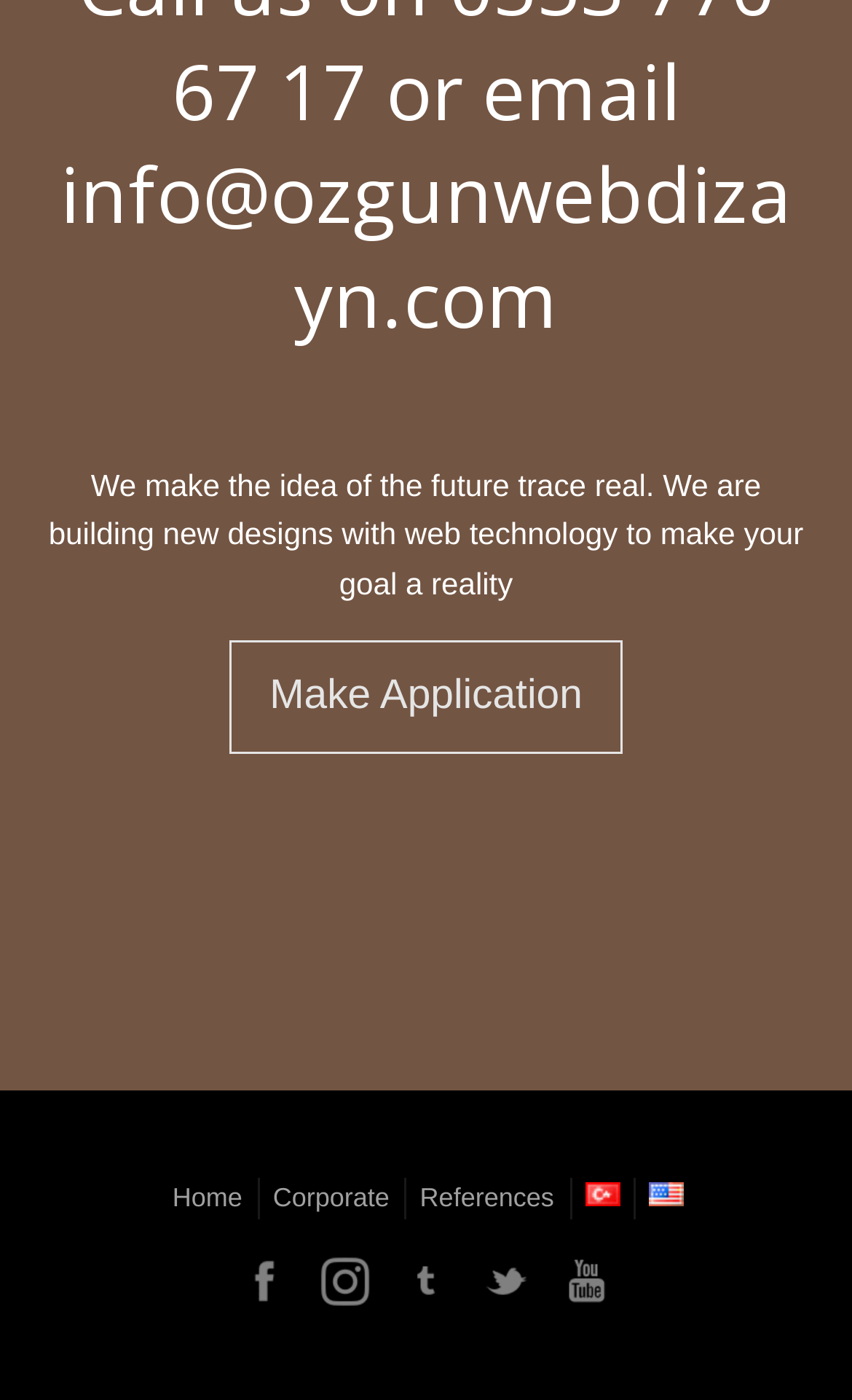Where is the 'Home' link located?
Provide a comprehensive and detailed answer to the question.

The 'Home' link is located at the top-right section of the webpage, along with other navigation links such as 'Corporate' and 'References'.